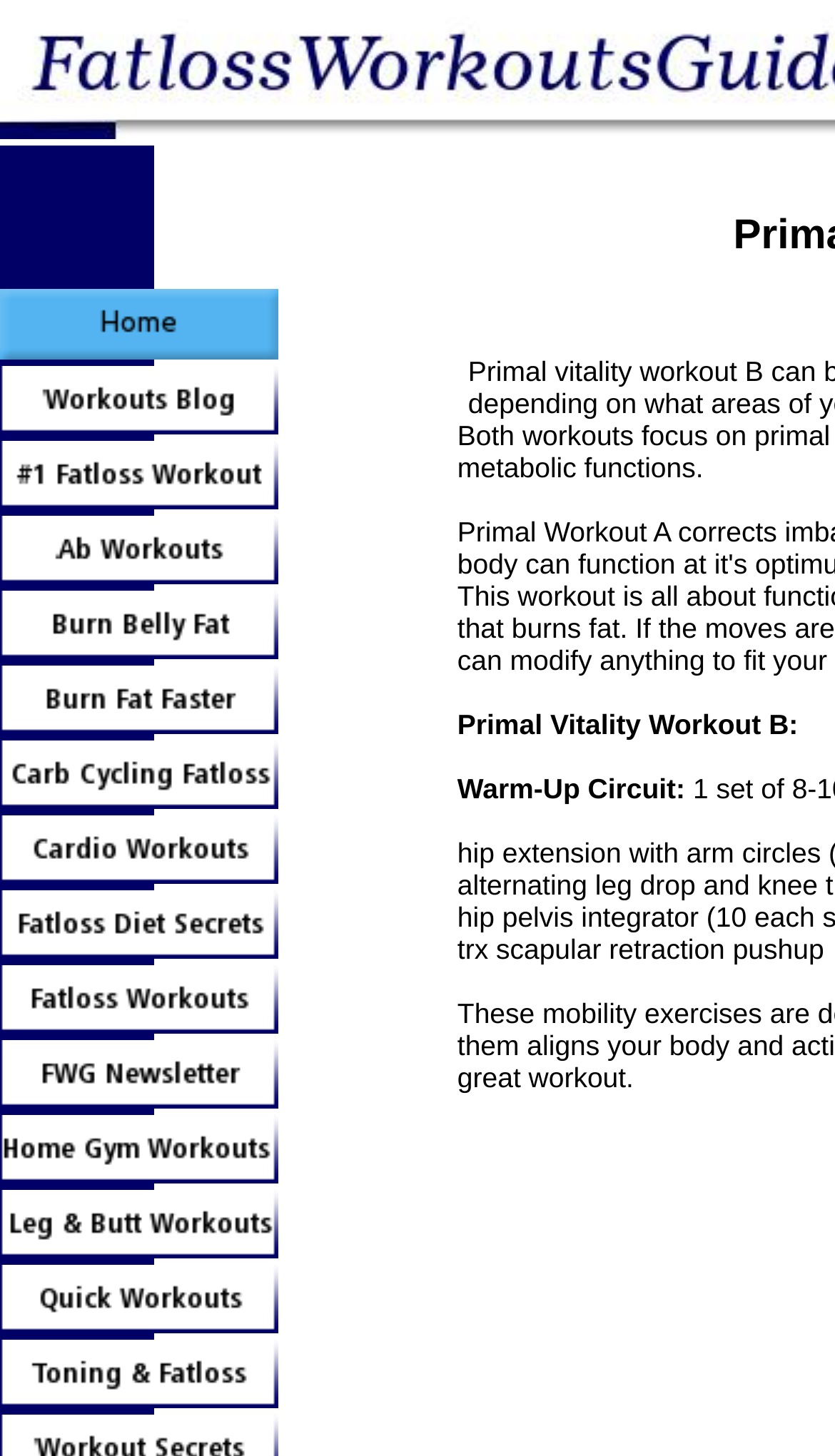Elaborate on the information and visuals displayed on the webpage.

The webpage is titled "Primal Vitality Workout B" and appears to be a fitness-related page. At the top, there is a row of links, each accompanied by an image, which includes options such as "Home", "Workouts Blog", "#1 Fatloss Workout", and several others related to fitness and weight loss. These links are positioned horizontally, one after the other, and take up the top portion of the page.

Below the links, there is a large image that spans almost the entire width of the page. On top of this image, there are several lines of text. The first line reads "Primal Vitality Workout B:", followed by "Warm-Up Circuit:" on the next line. Further down, there is a description of a specific exercise, "trx scapular retraction pushup". These text elements are positioned in the middle of the page, with the image serving as a background.